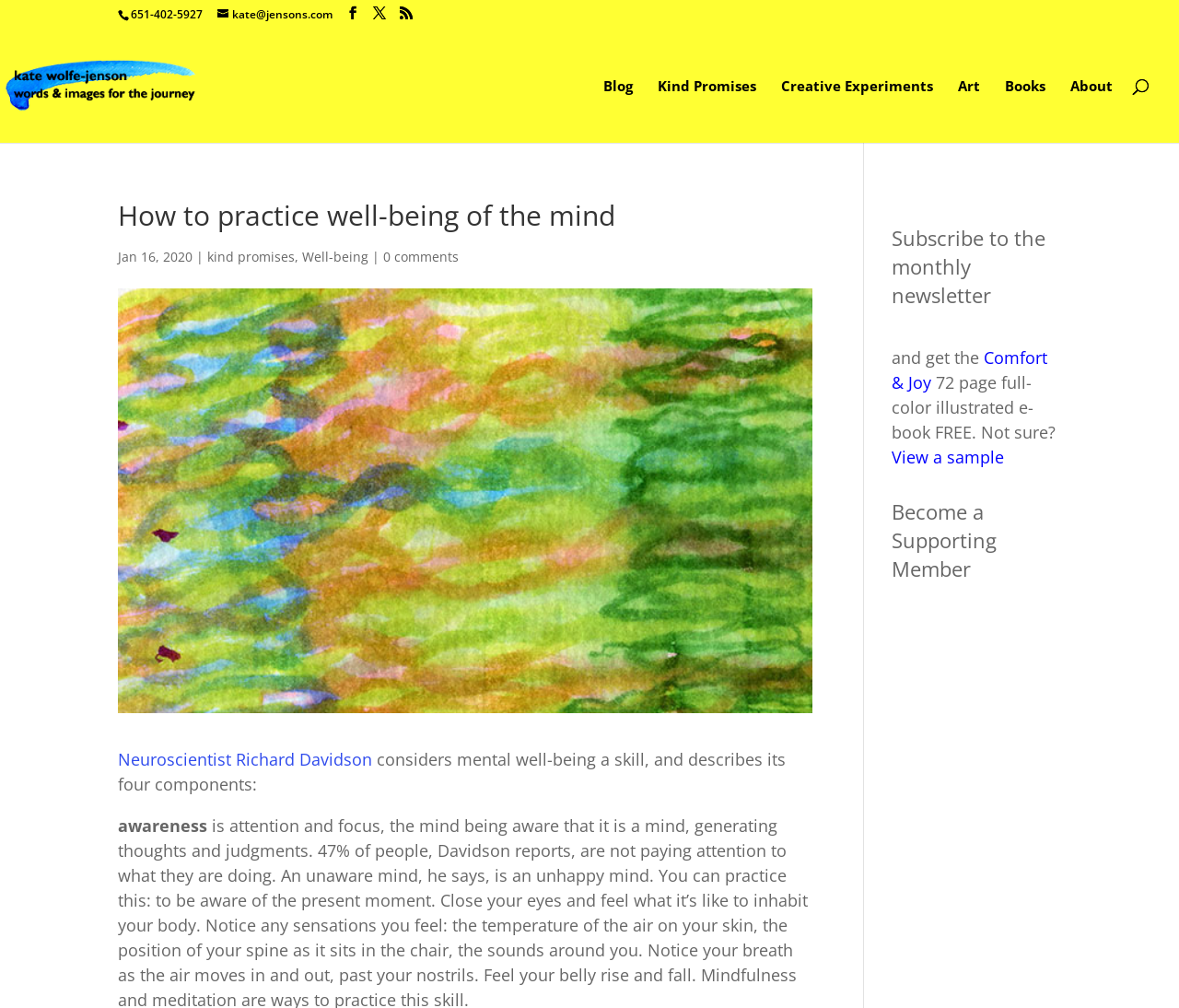What is the phone number on the top of the webpage?
Using the visual information, answer the question in a single word or phrase.

651-402-5927